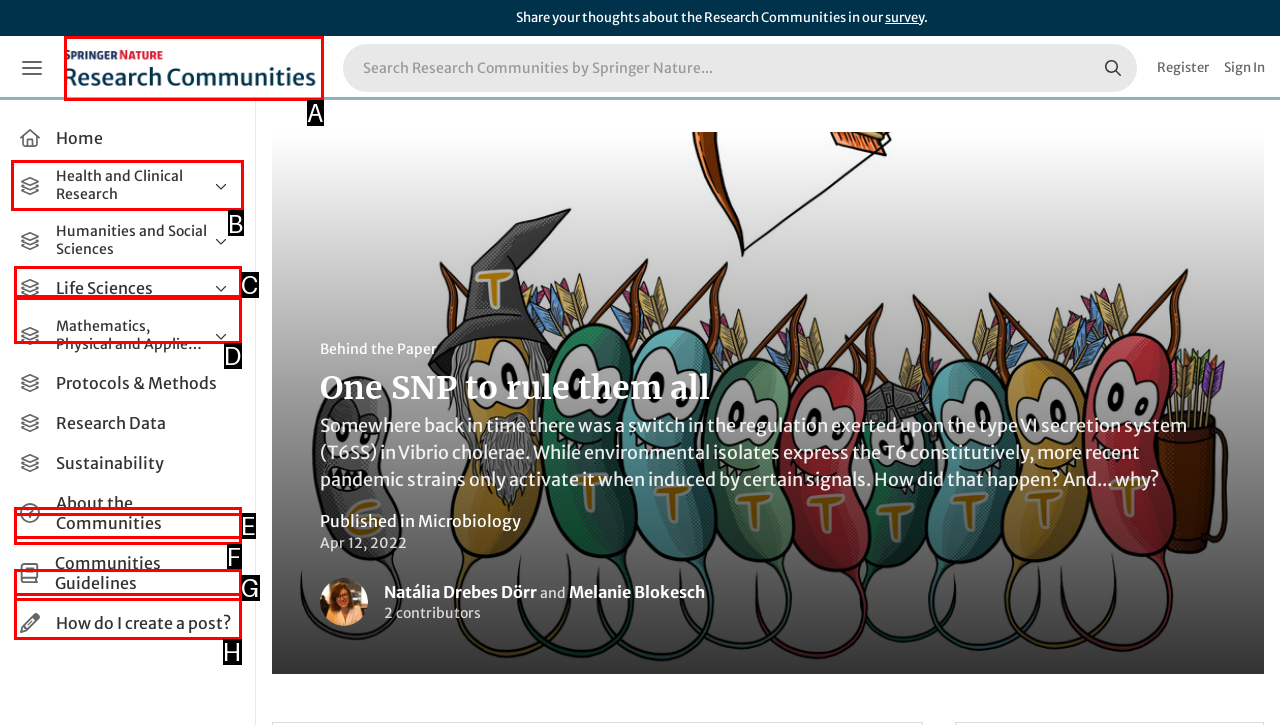Among the marked elements in the screenshot, which letter corresponds to the UI element needed for the task: Explore Health and Clinical Research?

B